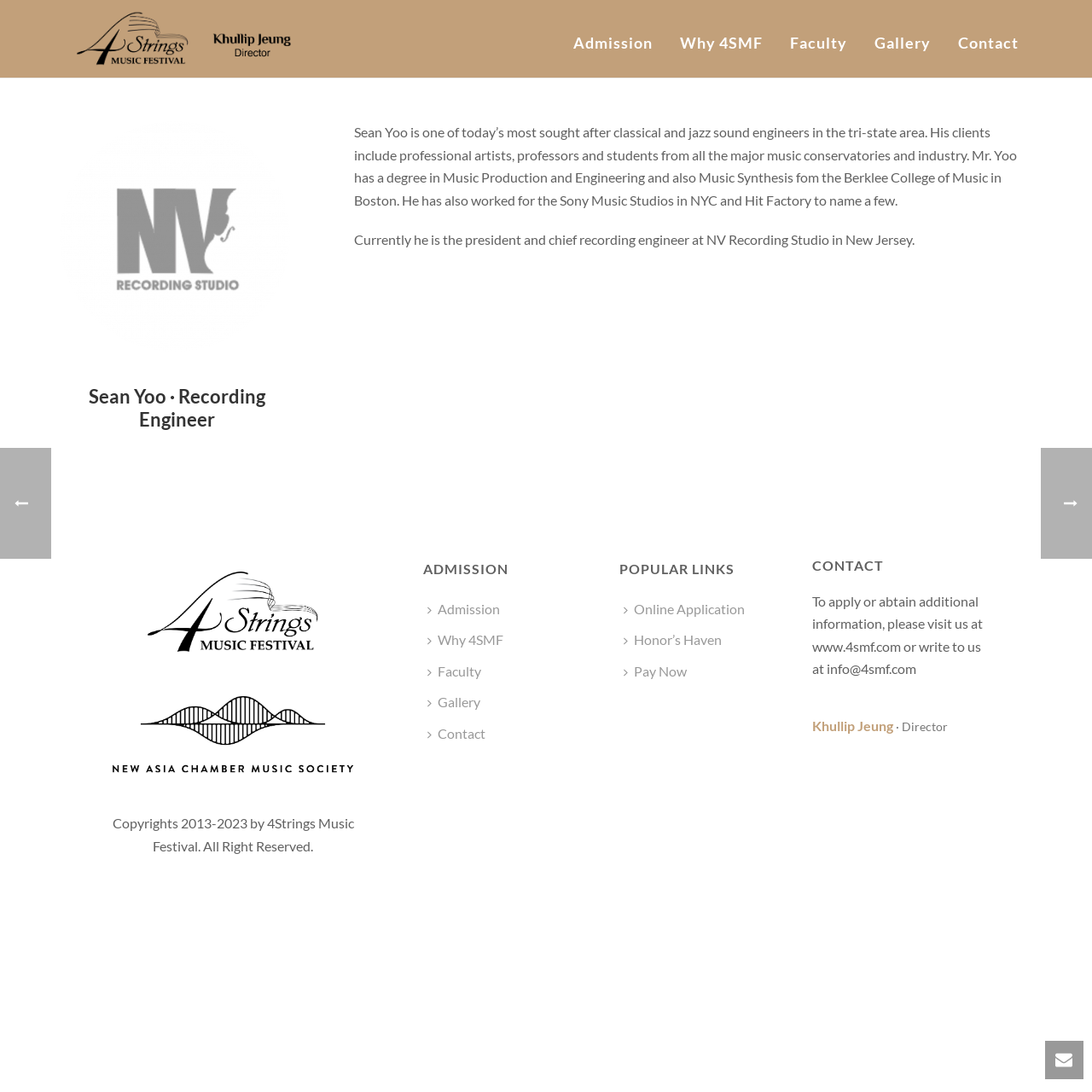Locate the bounding box coordinates of the clickable area to execute the instruction: "visit the Our Supporters page". Provide the coordinates as four float numbers between 0 and 1, represented as [left, top, right, bottom].

None